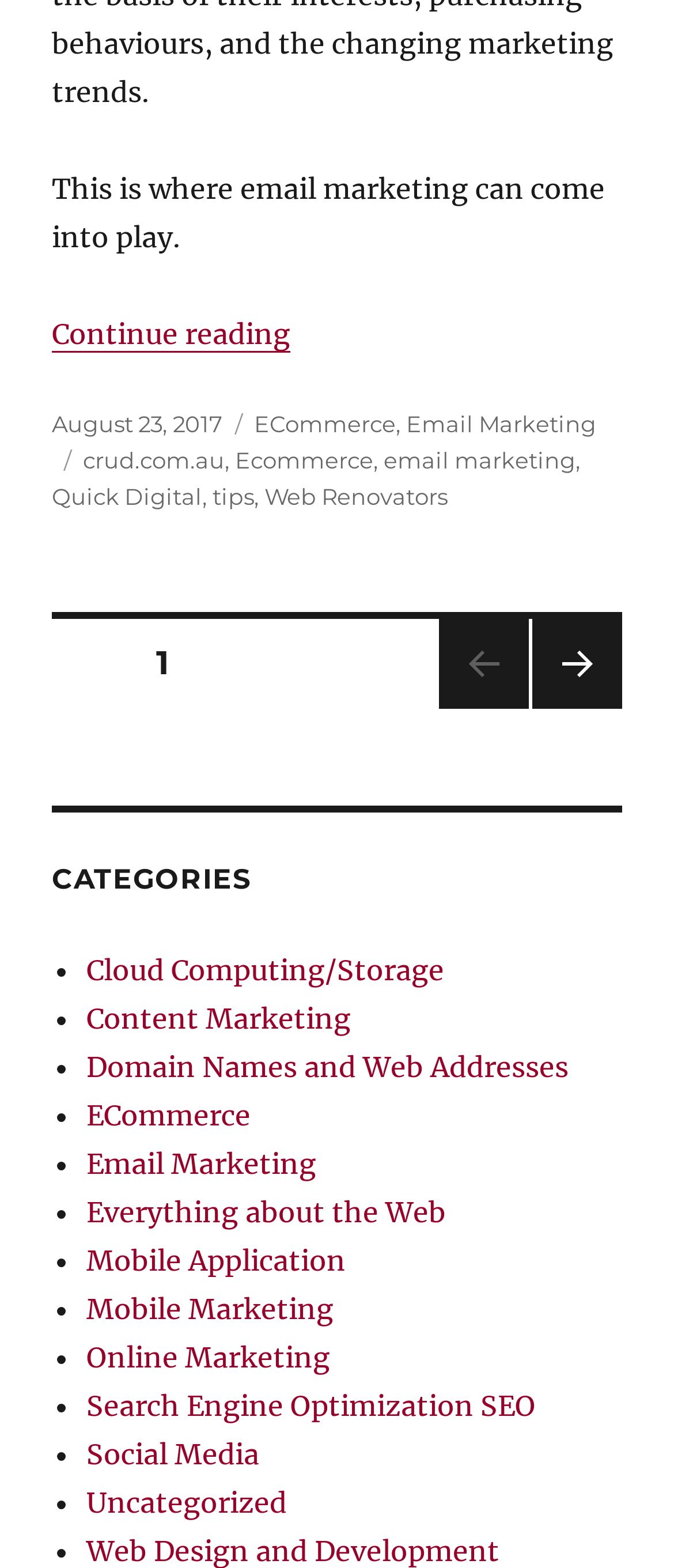Identify the bounding box coordinates for the element you need to click to achieve the following task: "Explore the category ECommerce". Provide the bounding box coordinates as four float numbers between 0 and 1, in the form [left, top, right, bottom].

[0.377, 0.262, 0.587, 0.279]